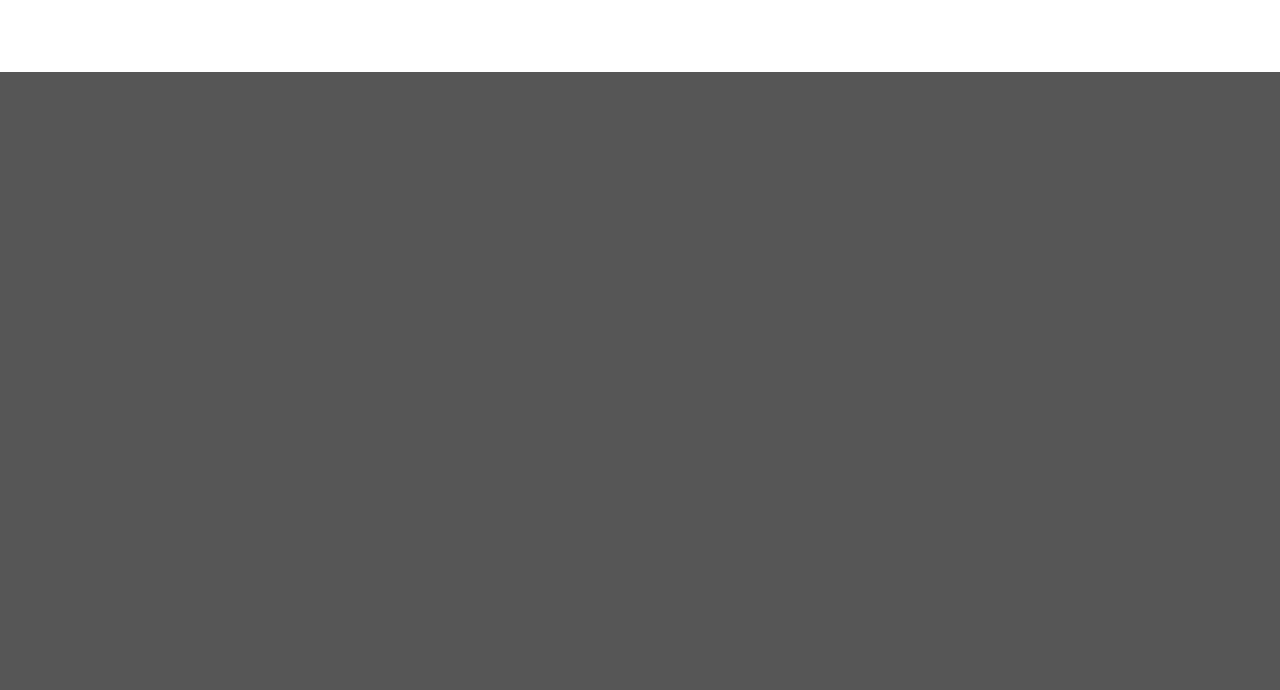Can you pinpoint the bounding box coordinates for the clickable element required for this instruction: "Visit The Flooring Co's Facebook page"? The coordinates should be four float numbers between 0 and 1, i.e., [left, top, right, bottom].

[0.722, 0.601, 0.746, 0.645]